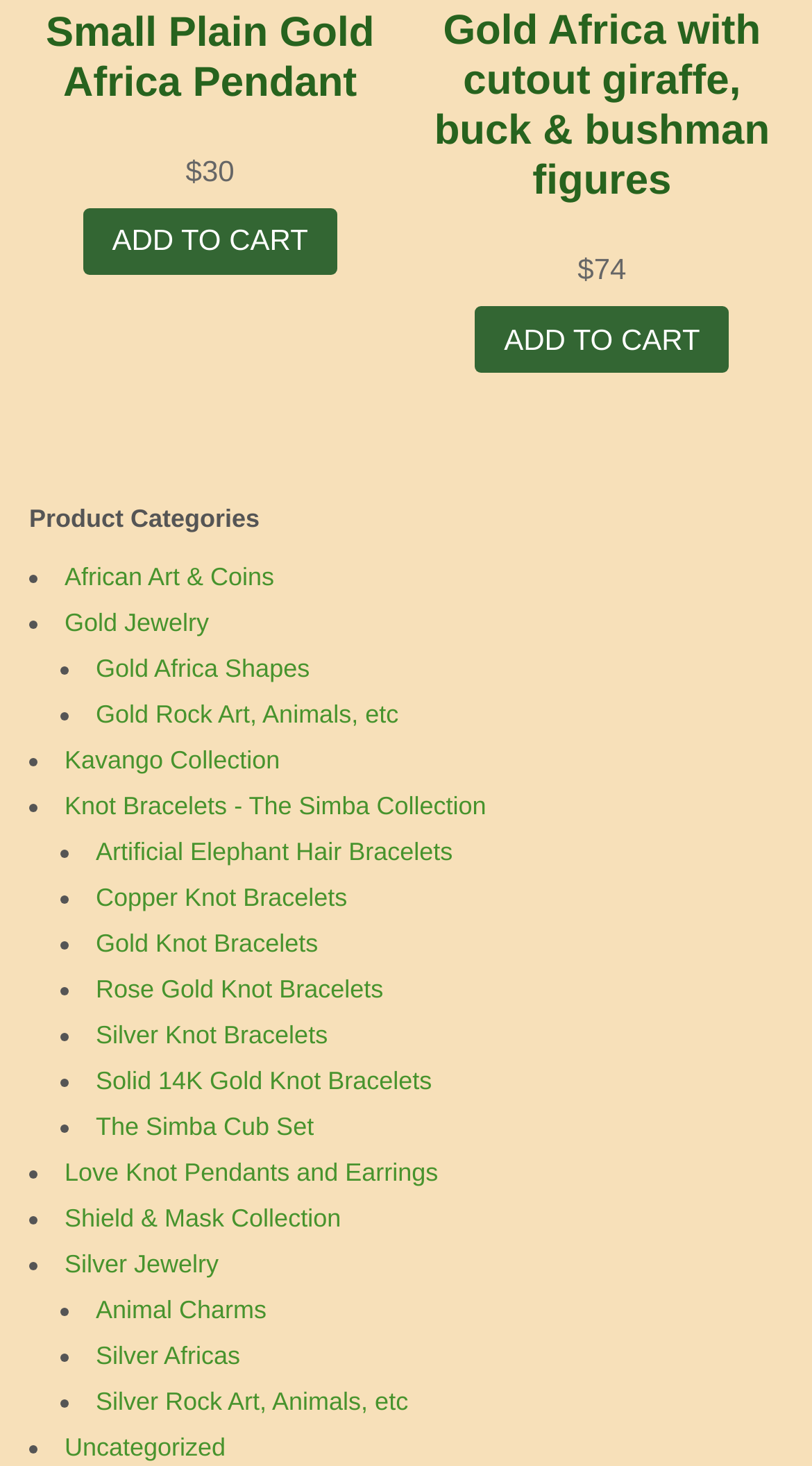Find the bounding box of the UI element described as follows: "Uncategorized".

[0.079, 0.977, 0.278, 0.997]